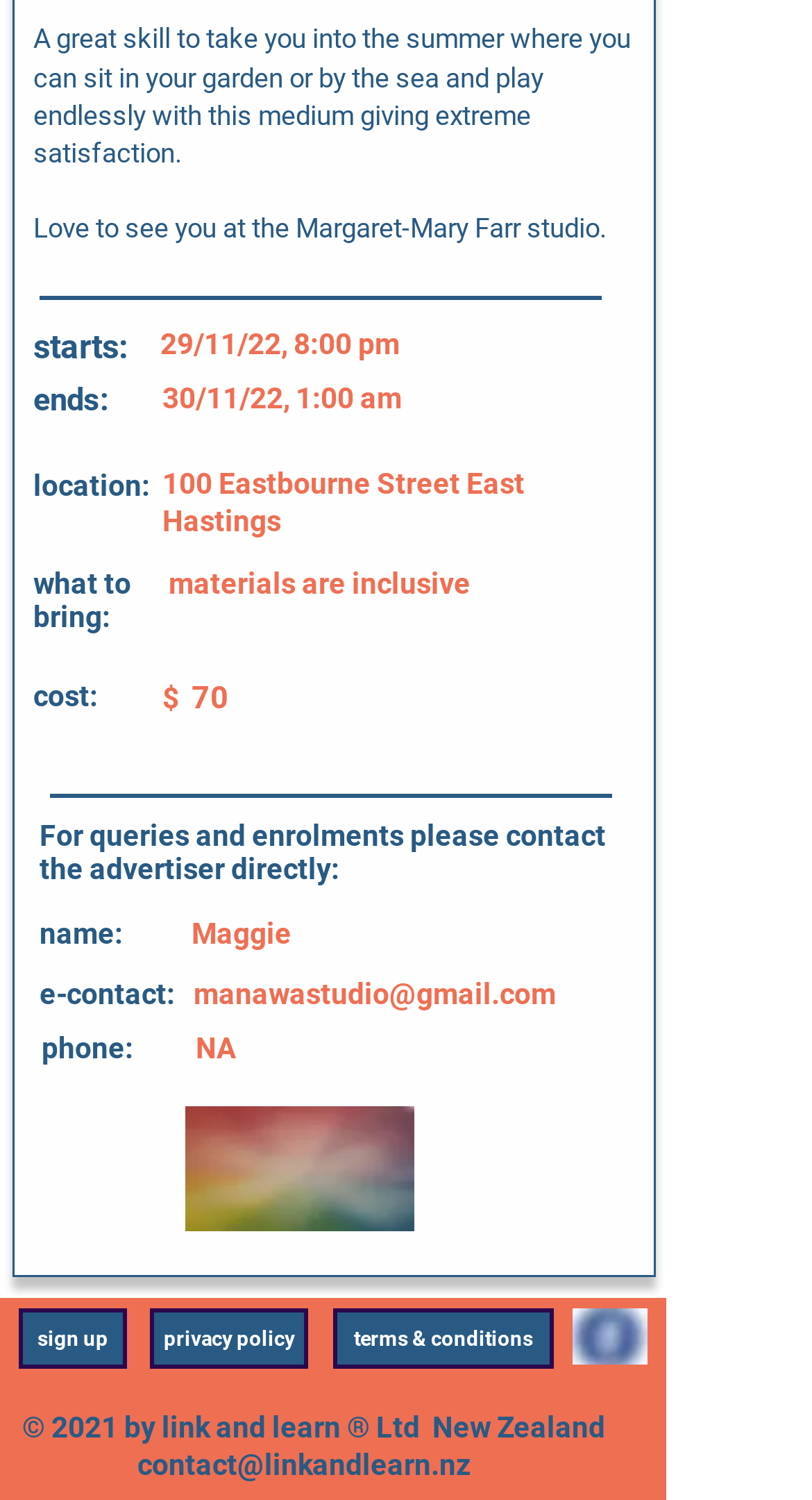Identify the bounding box coordinates for the UI element described as follows: "sign up". Ensure the coordinates are four float numbers between 0 and 1, formatted as [left, top, right, bottom].

[0.023, 0.872, 0.156, 0.912]